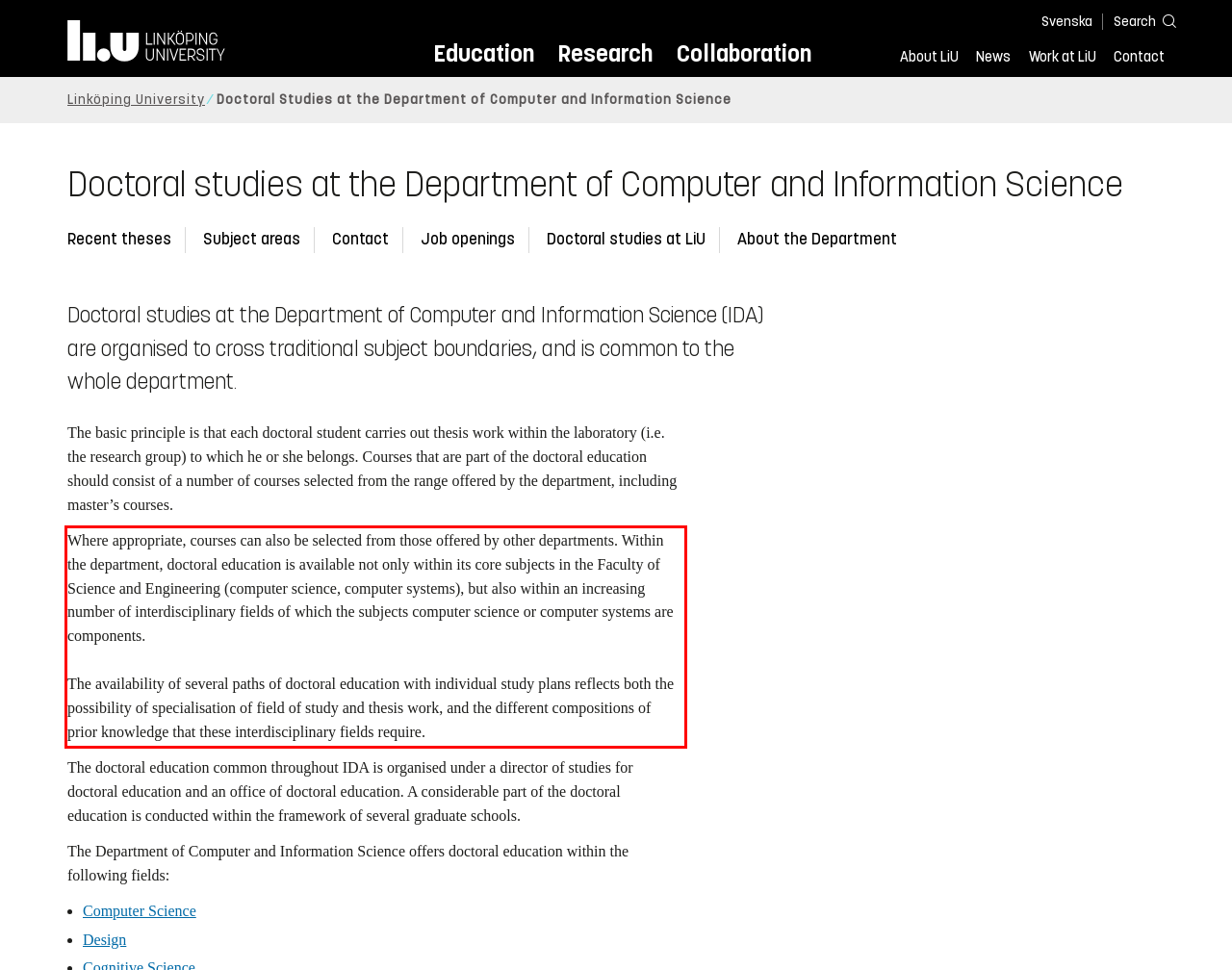You have a screenshot of a webpage where a UI element is enclosed in a red rectangle. Perform OCR to capture the text inside this red rectangle.

Where appropriate, courses can also be selected from those offered by other departments. Within the department, doctoral education is available not only within its core subjects in the Faculty of Science and Engineering (computer science, computer systems), but also within an increasing number of interdisciplinary fields of which the subjects computer science or computer systems are components. The availability of several paths of doctoral education with individual study plans reflects both the possibility of specialisation of field of study and thesis work, and the different compositions of prior knowledge that these interdisciplinary fields require.